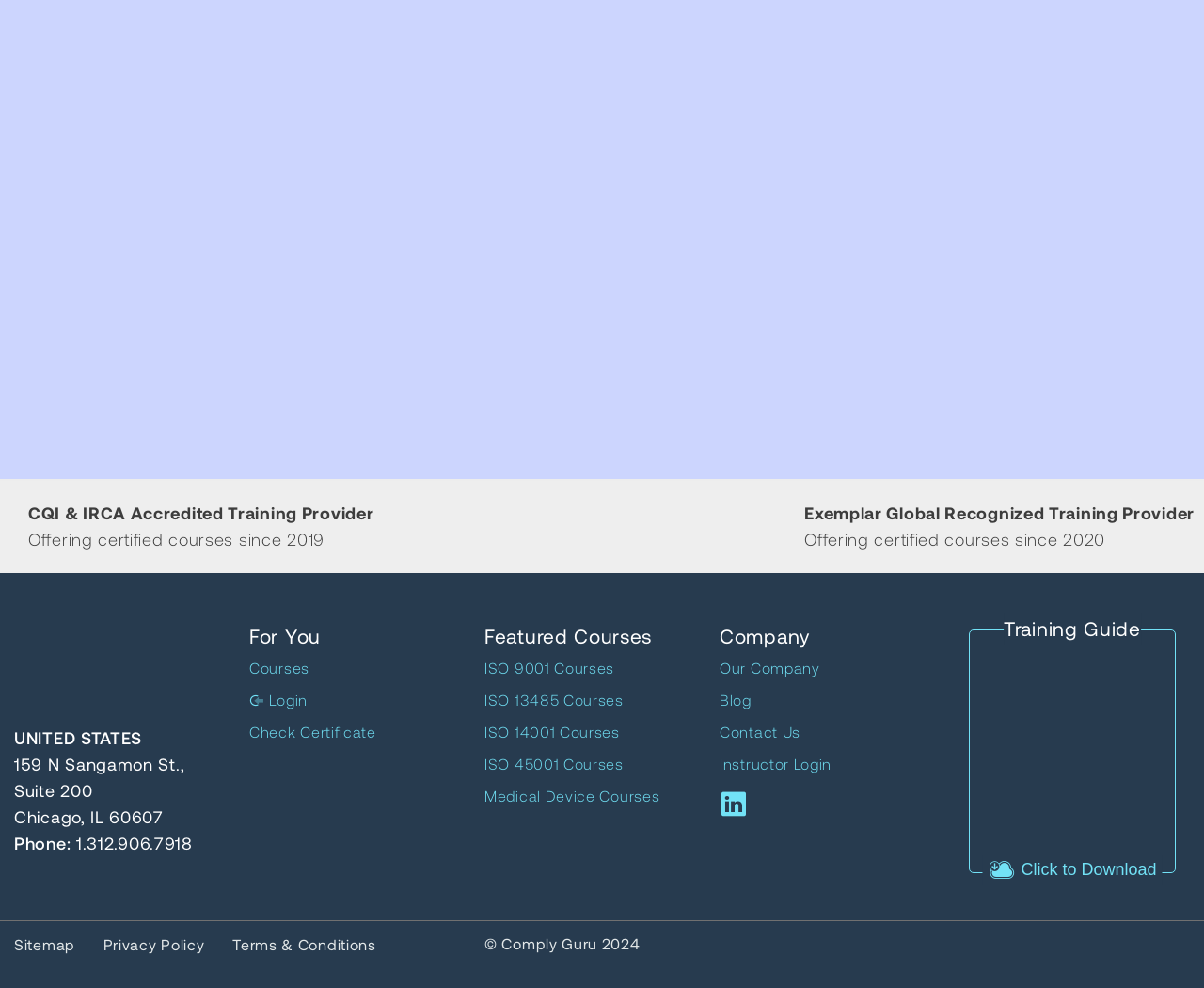Show the bounding box coordinates for the element that needs to be clicked to execute the following instruction: "Check Certificate". Provide the coordinates in the form of four float numbers between 0 and 1, i.e., [left, top, right, bottom].

[0.207, 0.731, 0.312, 0.749]